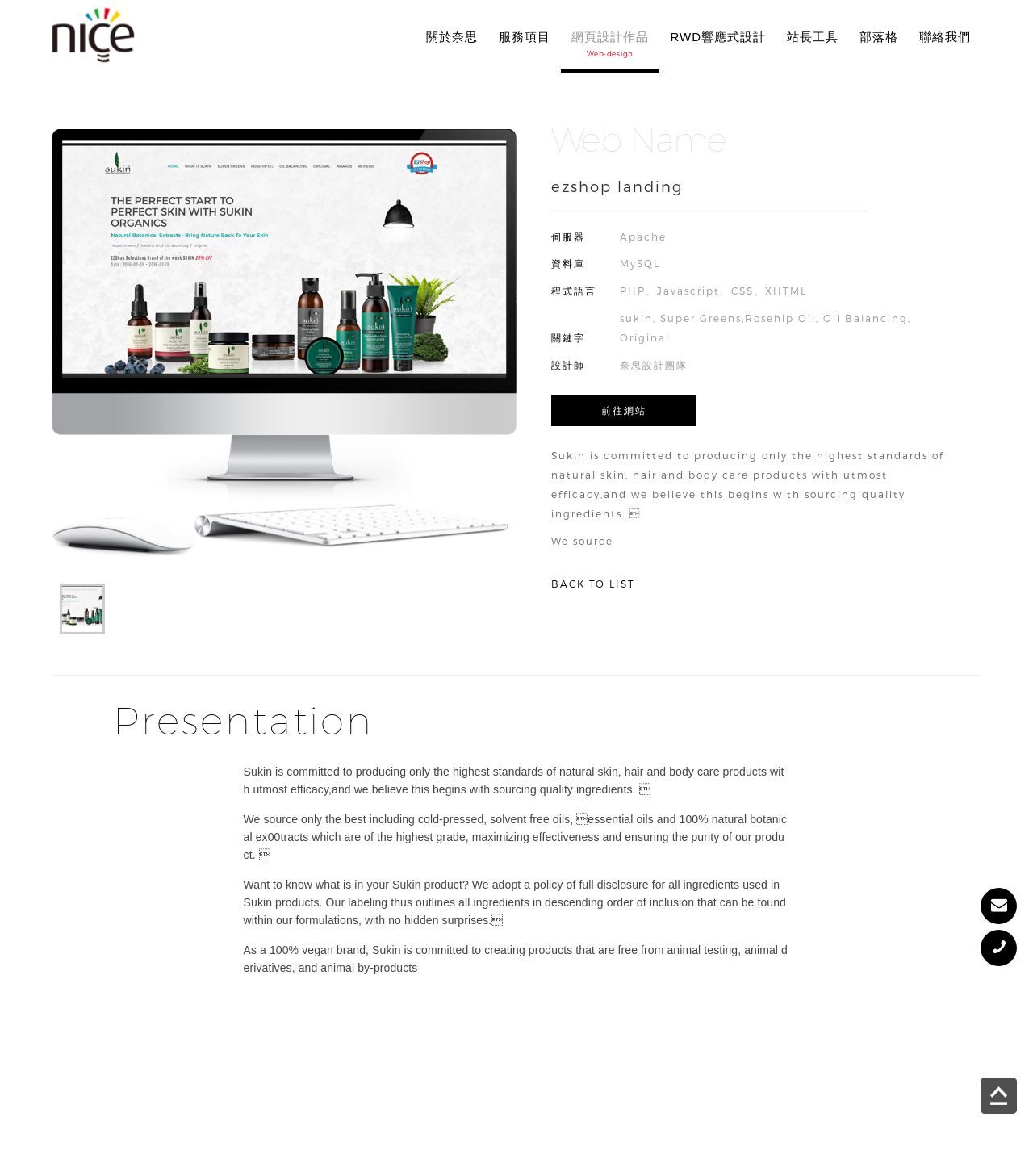Determine the bounding box for the UI element as described: "關於奈思". The coordinates should be represented as four float numbers between 0 and 1, formatted as [left, top, right, bottom].

[0.403, 0.025, 0.473, 0.062]